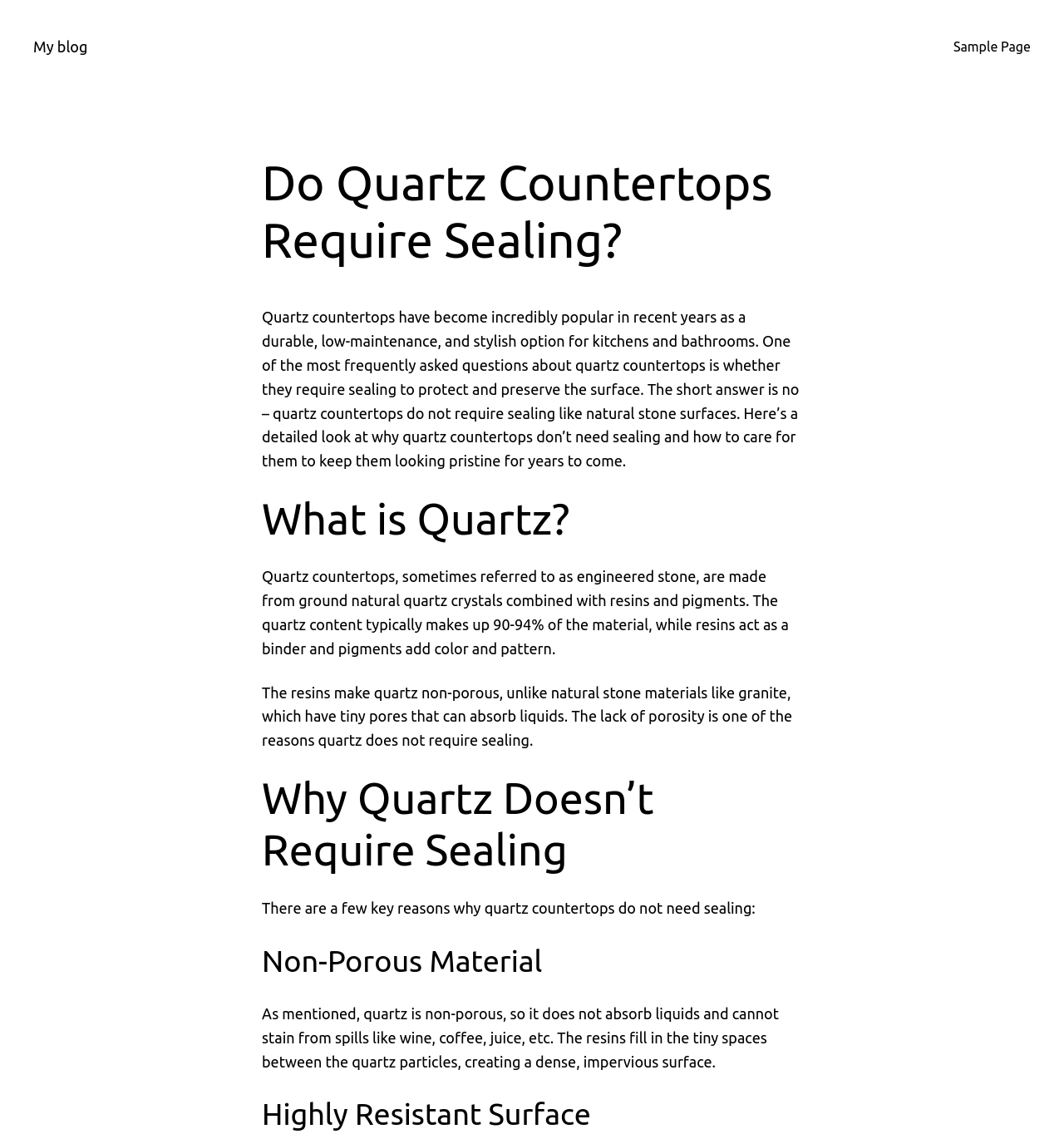What is the benefit of quartz being non-porous?
Give a one-word or short phrase answer based on the image.

It cannot stain